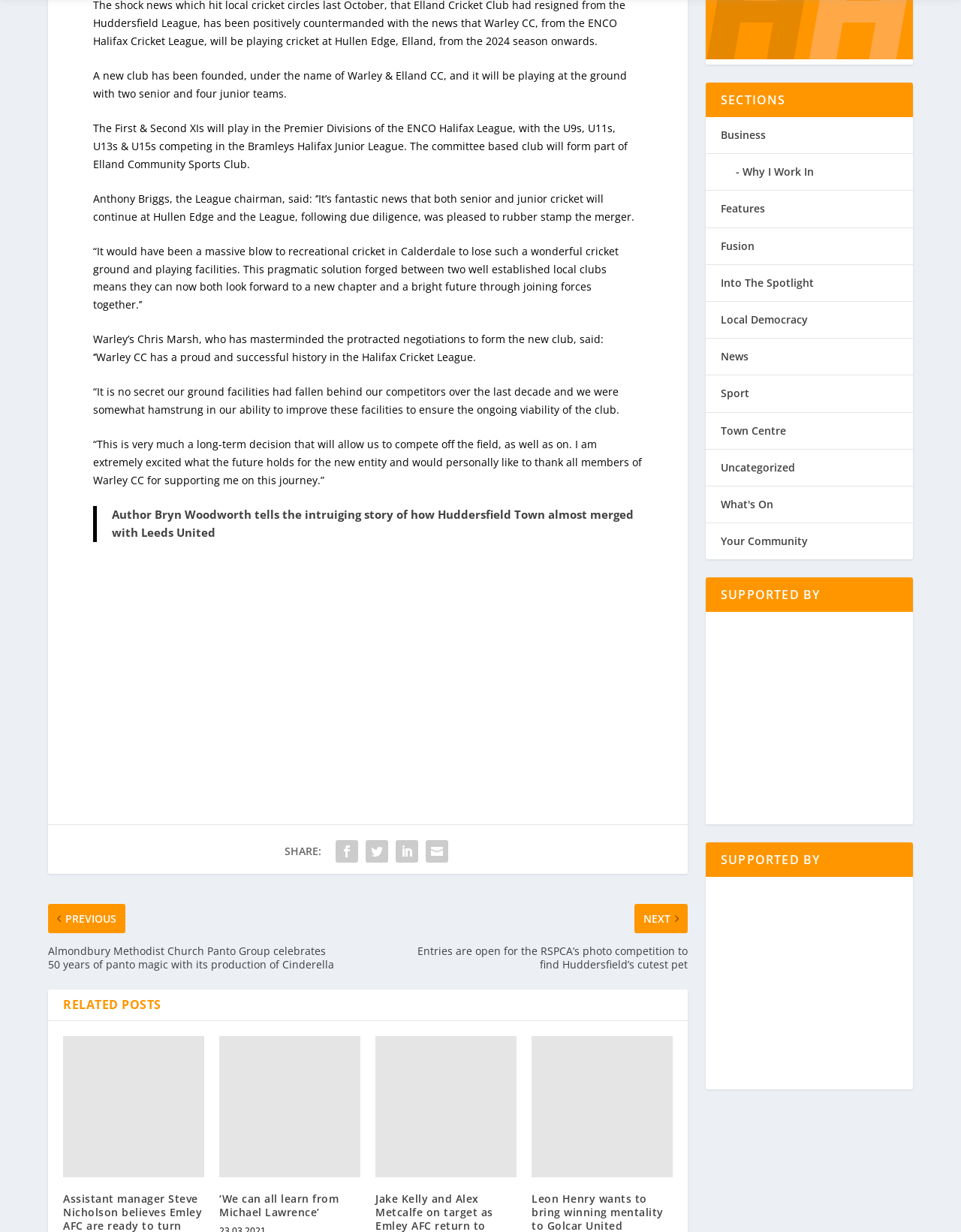What is the name of the new cricket club?
Based on the image, give a concise answer in the form of a single word or short phrase.

Warley & Elland CC